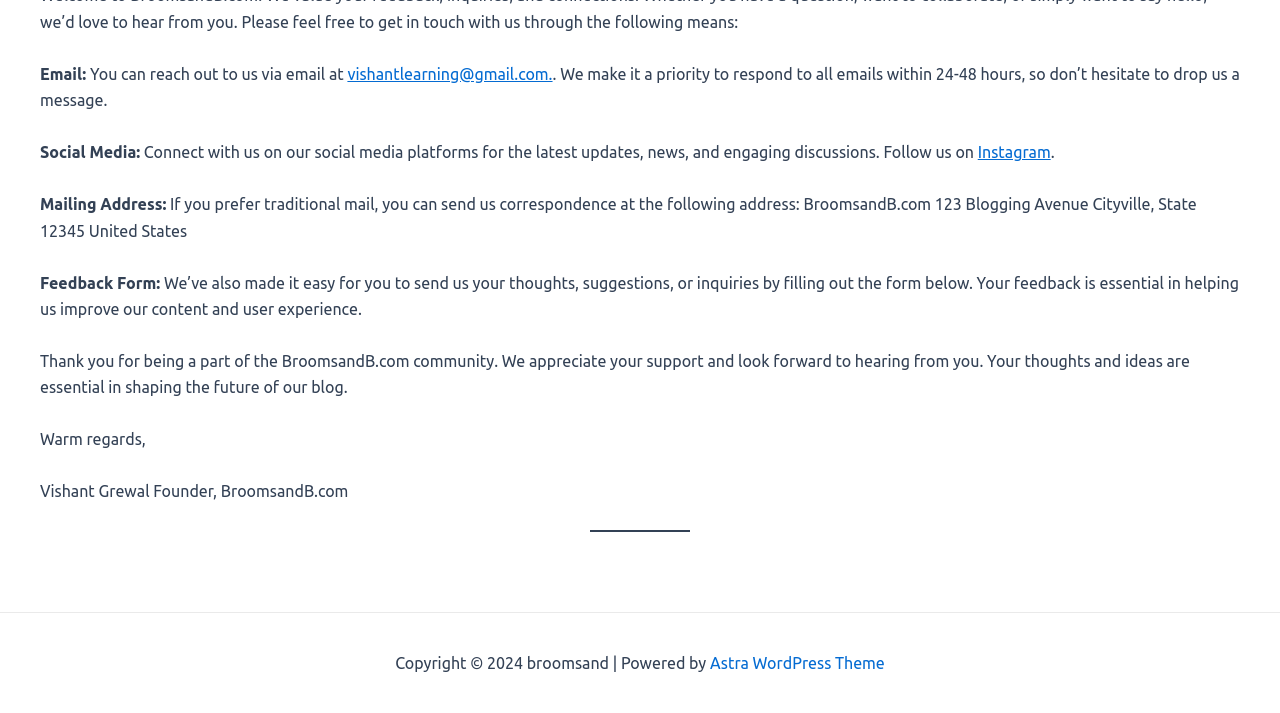Return the bounding box coordinates of the UI element that corresponds to this description: "Astra WordPress Theme". The coordinates must be given as four float numbers in the range of 0 and 1, [left, top, right, bottom].

[0.555, 0.917, 0.691, 0.943]